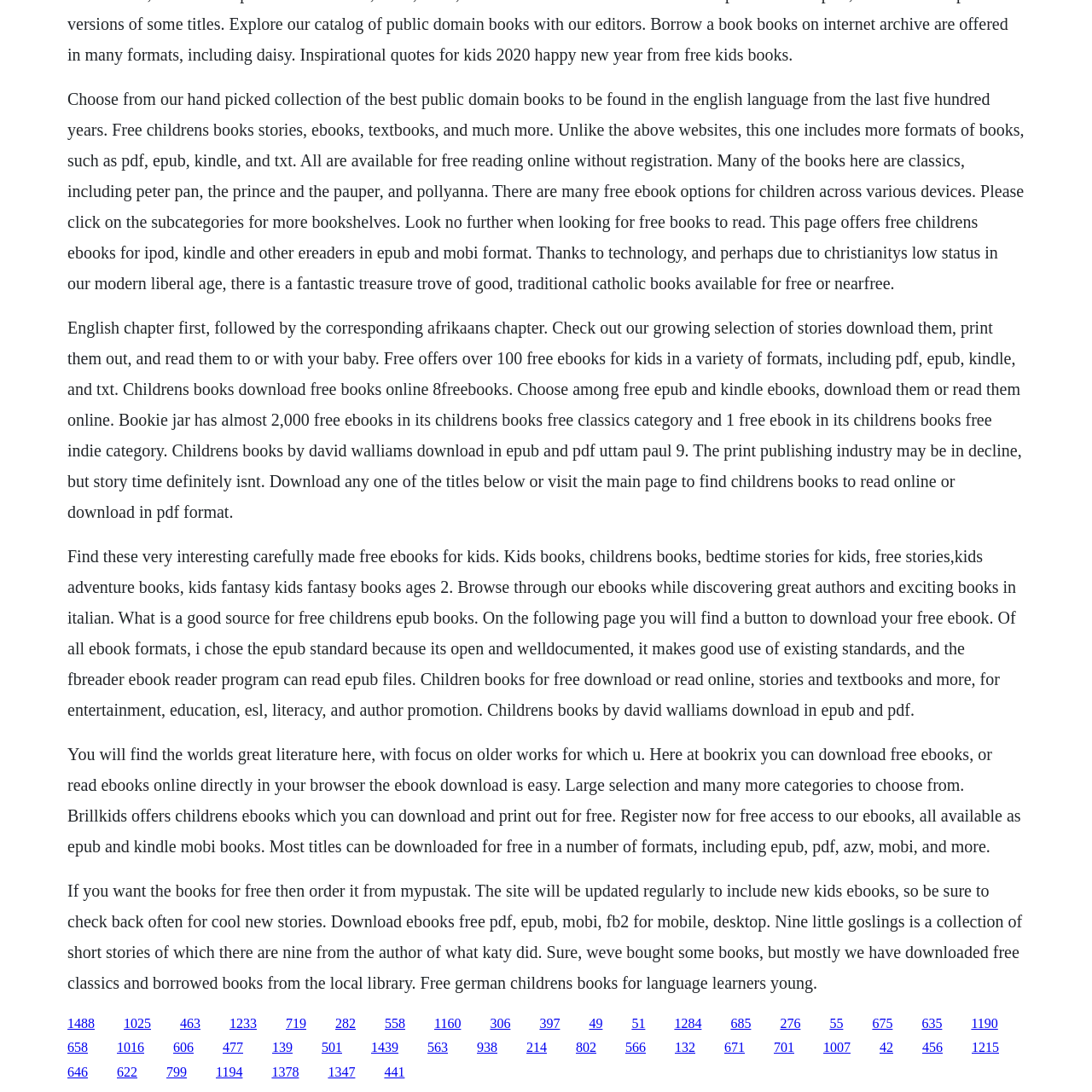Answer the following in one word or a short phrase: 
What type of books are available on this website?

Free childrens ebooks